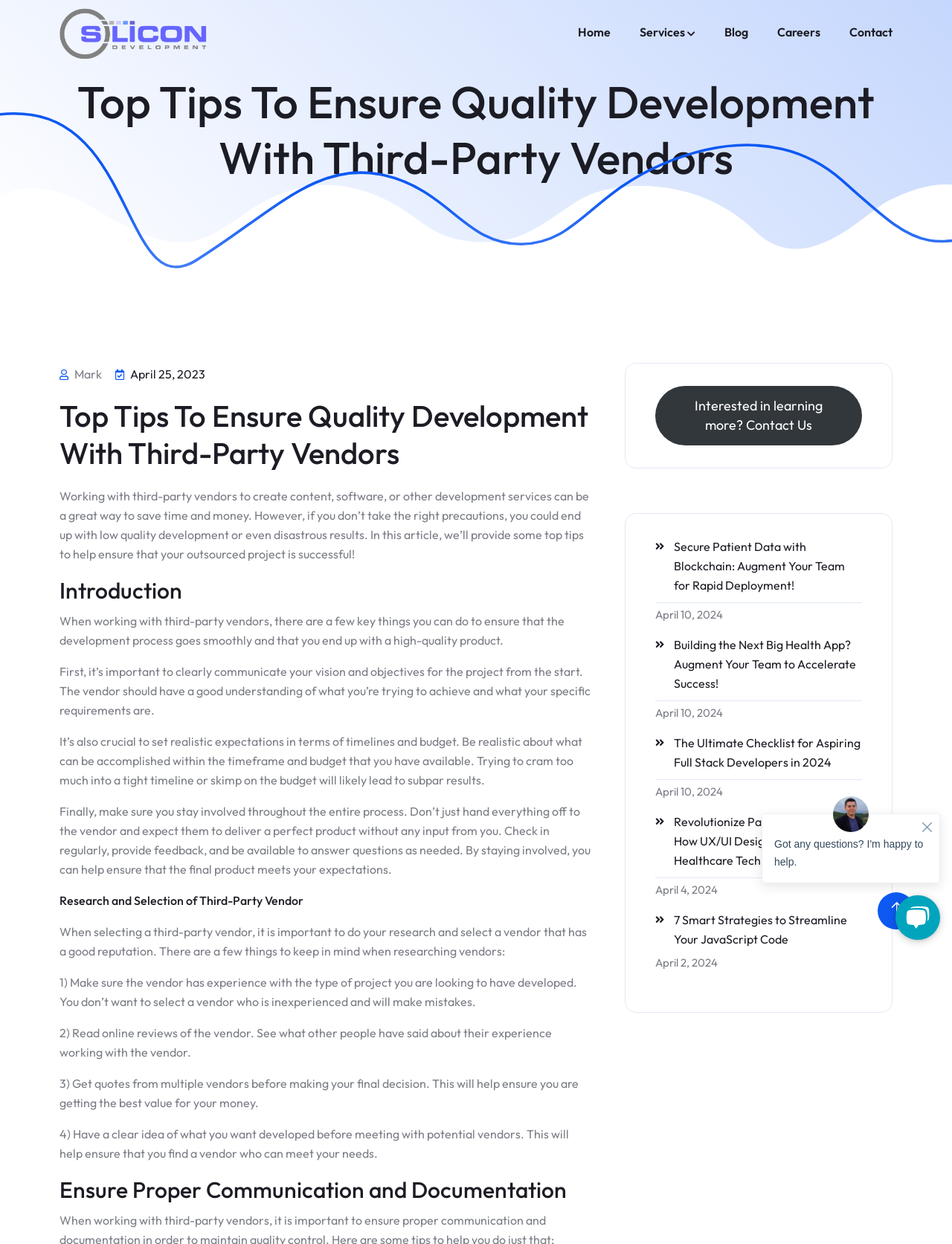What is the name of the company?
Answer the question with just one word or phrase using the image.

Silicon Development